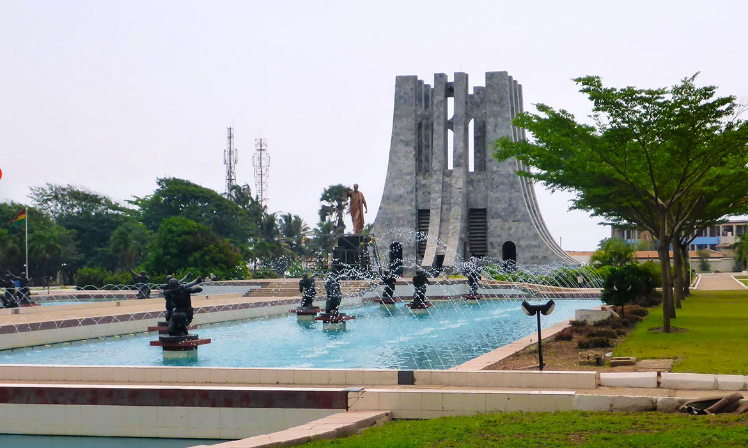What is the shape of the mausoleum designed to resemble?
Utilize the image to construct a detailed and well-explained answer.

The caption explains that the mausoleum is designed to symbolize peace, and its shape is intended to resemble an upside-down sword, which is a significant emblem in Akan culture, adding cultural significance to the monument's design.